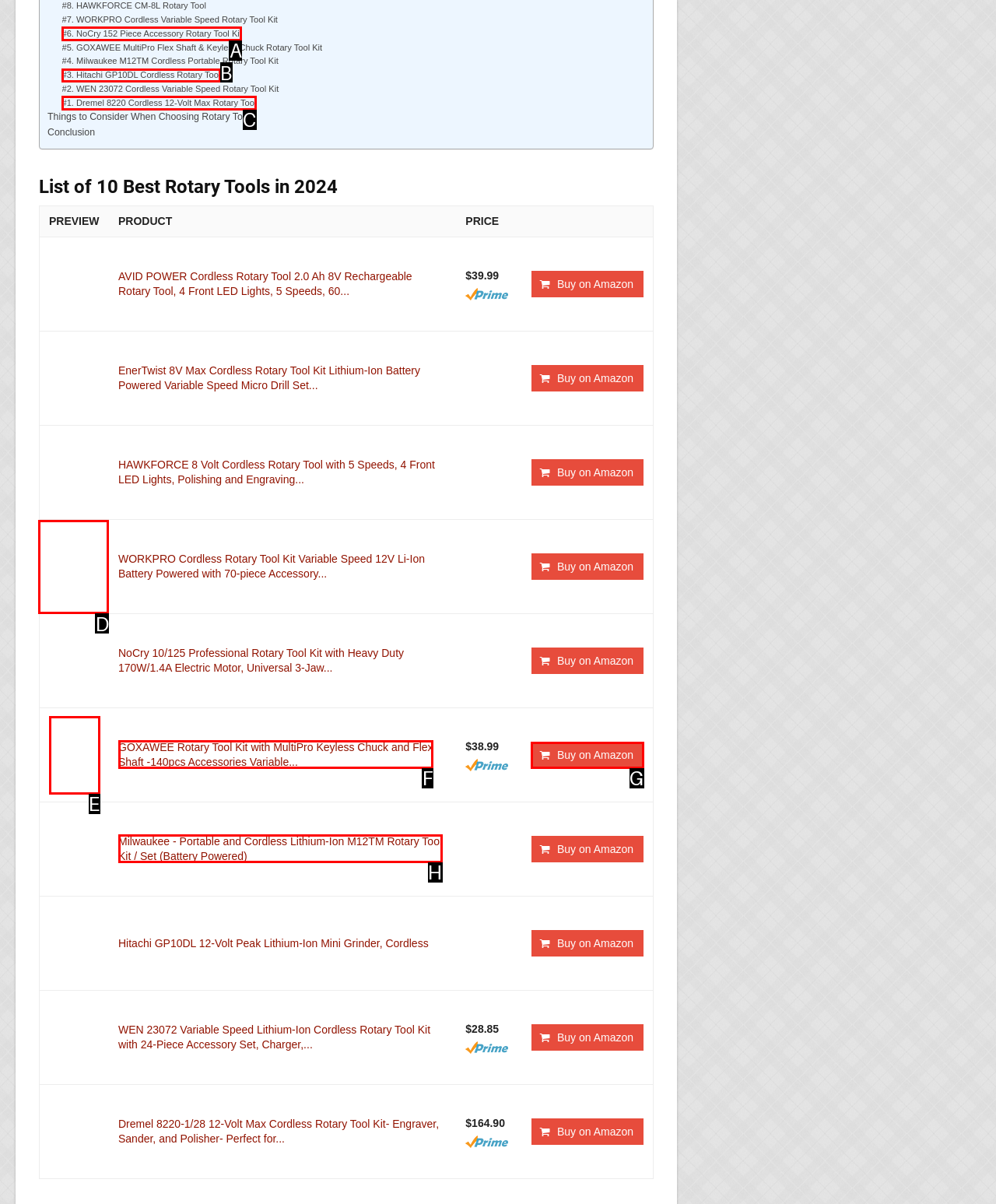For the task "Click on the link to view the WORKPRO Cordless Variable Speed Rotary Tool Kit", which option's letter should you click? Answer with the letter only.

D